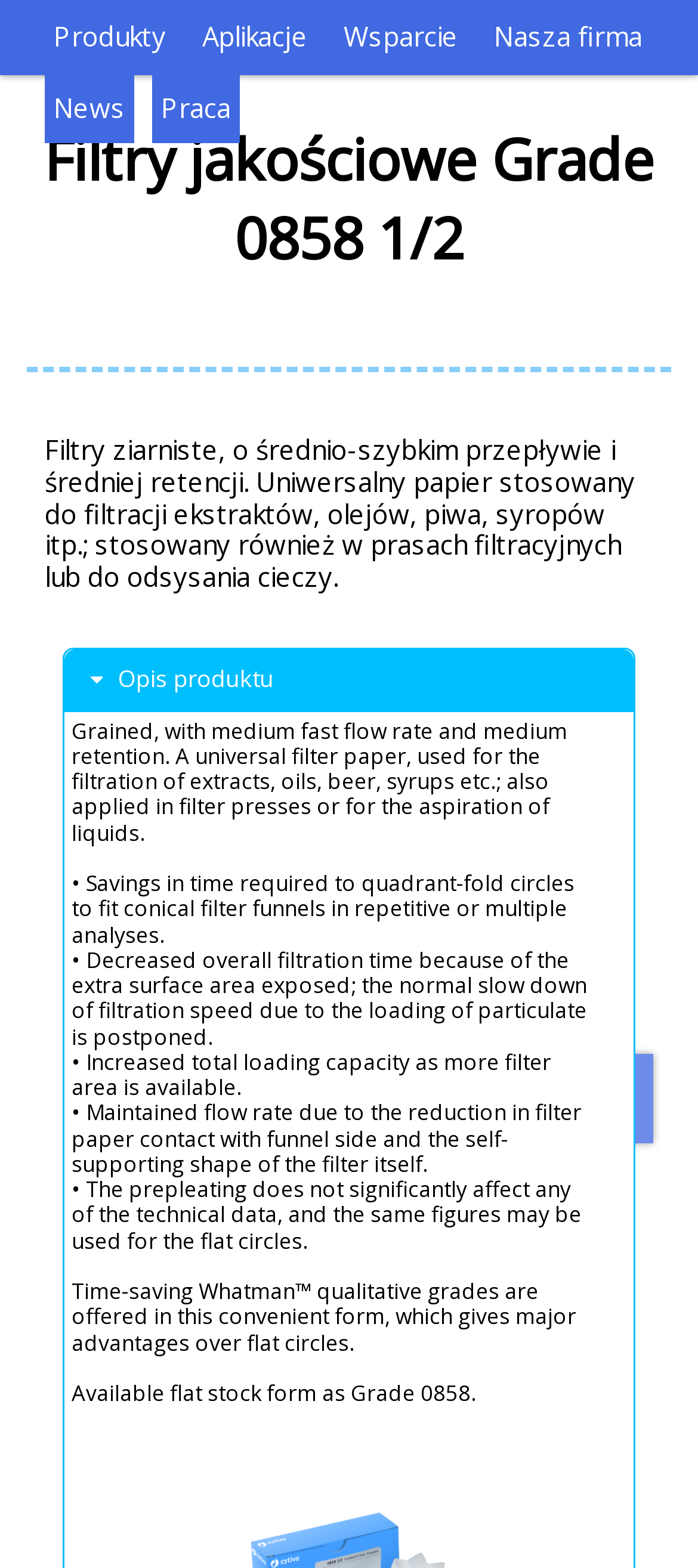Please answer the following question using a single word or phrase: 
How many advantages does the product have?

6